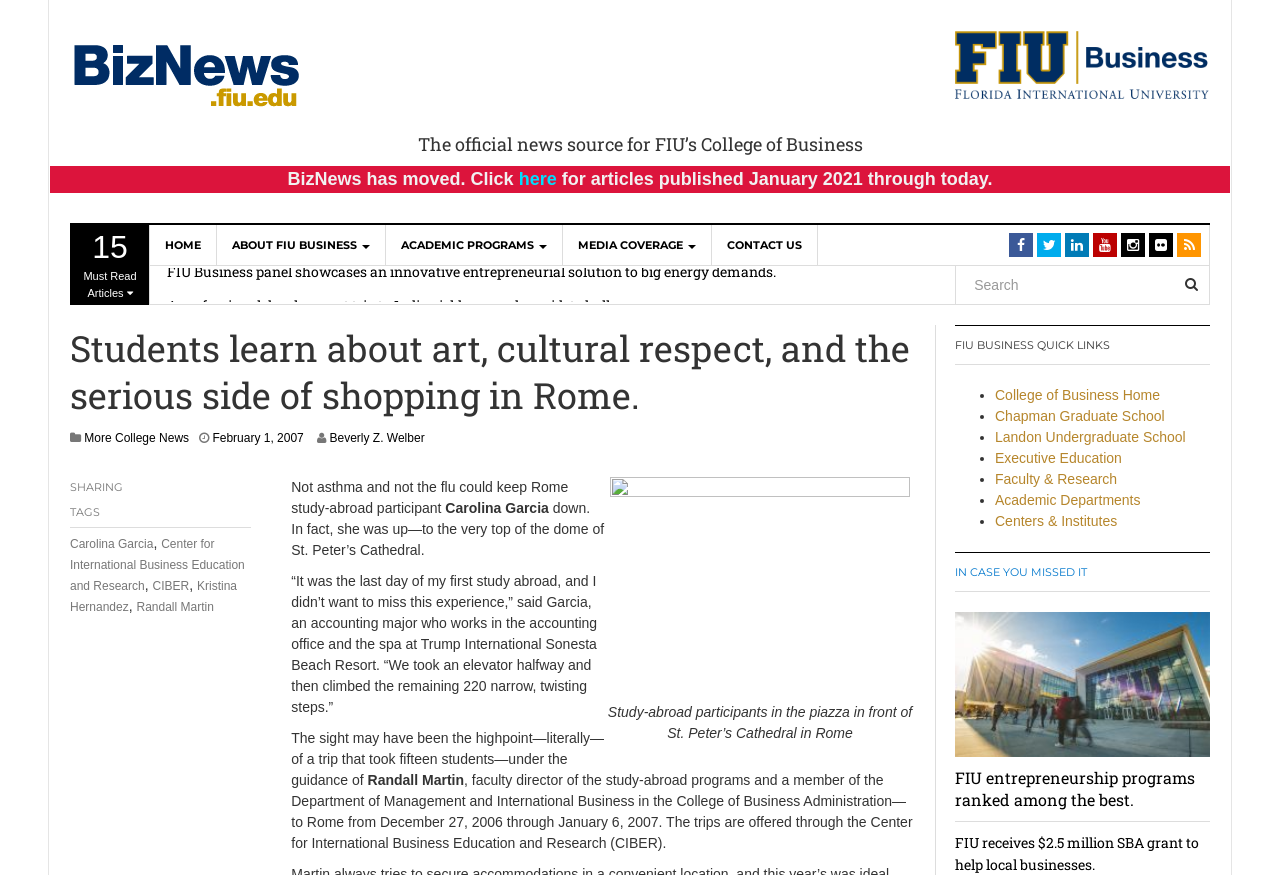Please identify the bounding box coordinates of the element I need to click to follow this instruction: "View FIU entrepreneurship programs ranked among the best".

[0.746, 0.772, 0.945, 0.79]